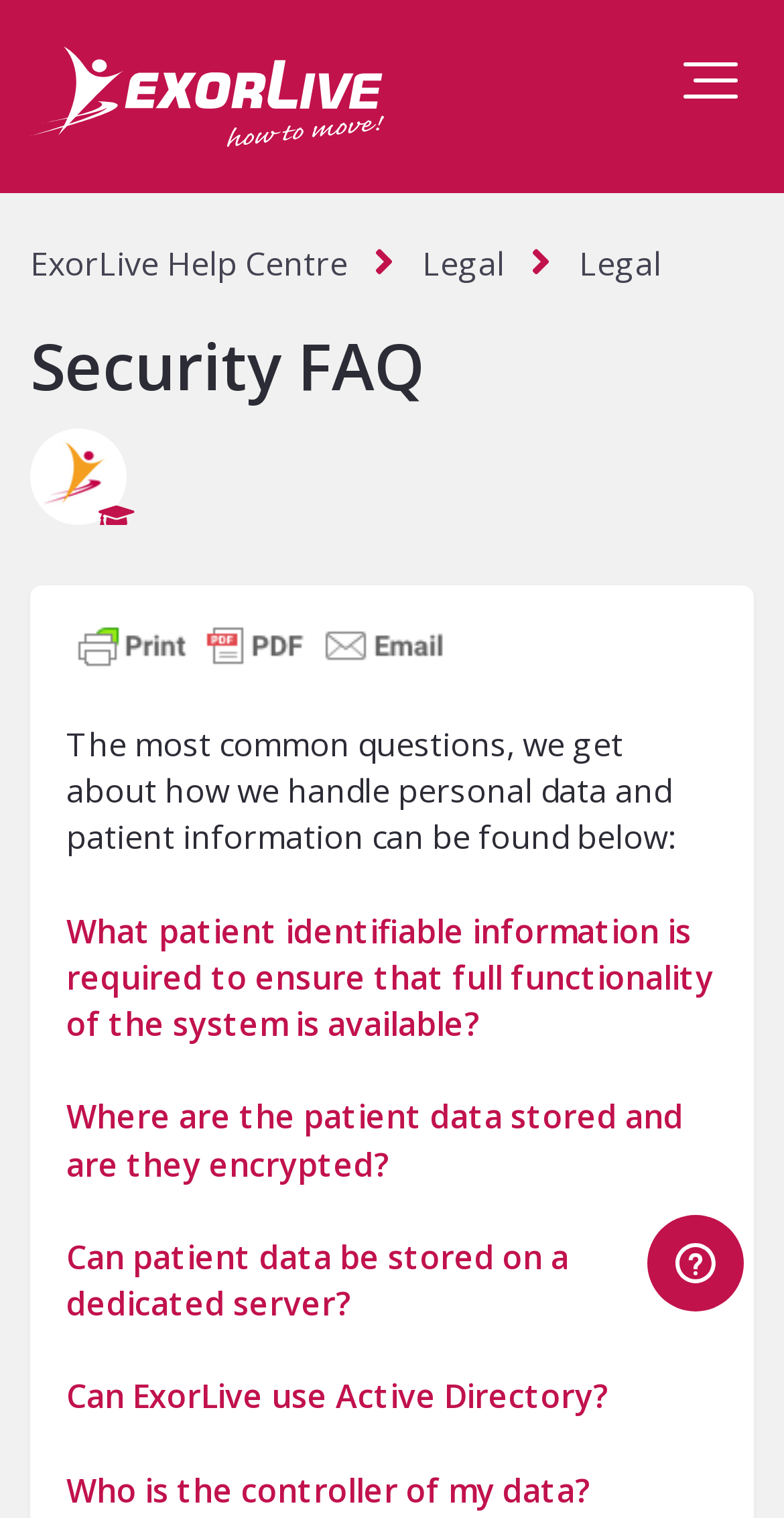Kindly provide the bounding box coordinates of the section you need to click on to fulfill the given instruction: "View what patient identifiable information is required".

[0.085, 0.598, 0.91, 0.689]